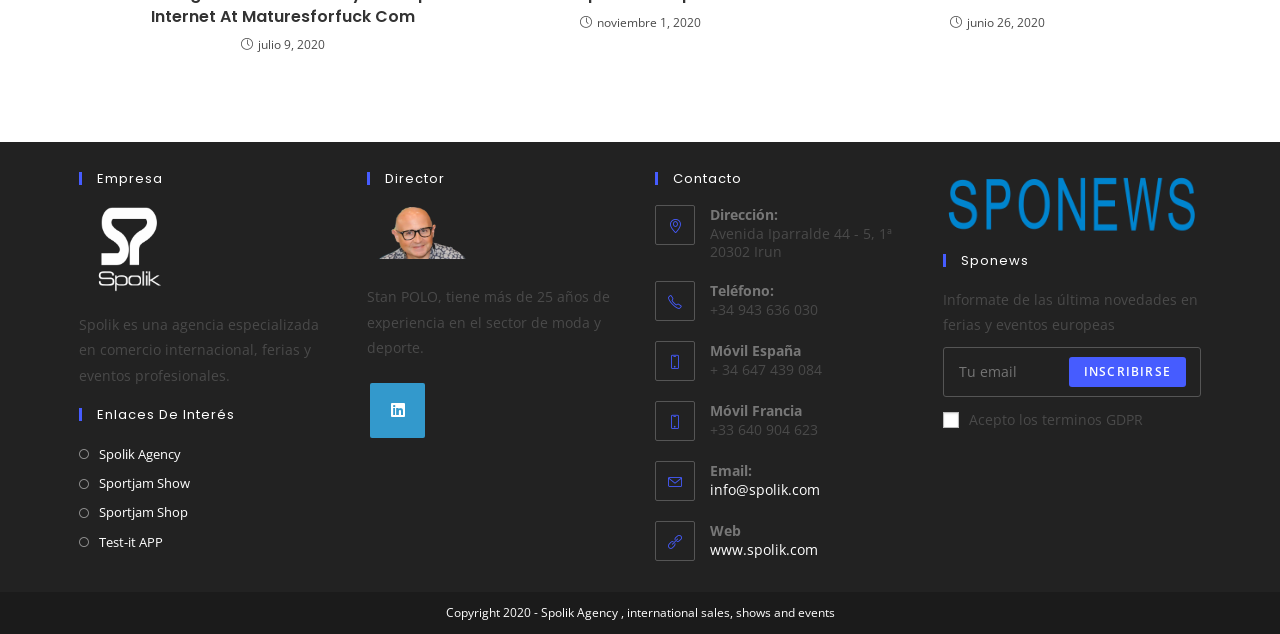Bounding box coordinates are specified in the format (top-left x, top-left y, bottom-right x, bottom-right y). All values are floating point numbers bounded between 0 and 1. Please provide the bounding box coordinate of the region this sentence describes: Sportjam Shop

[0.062, 0.791, 0.147, 0.828]